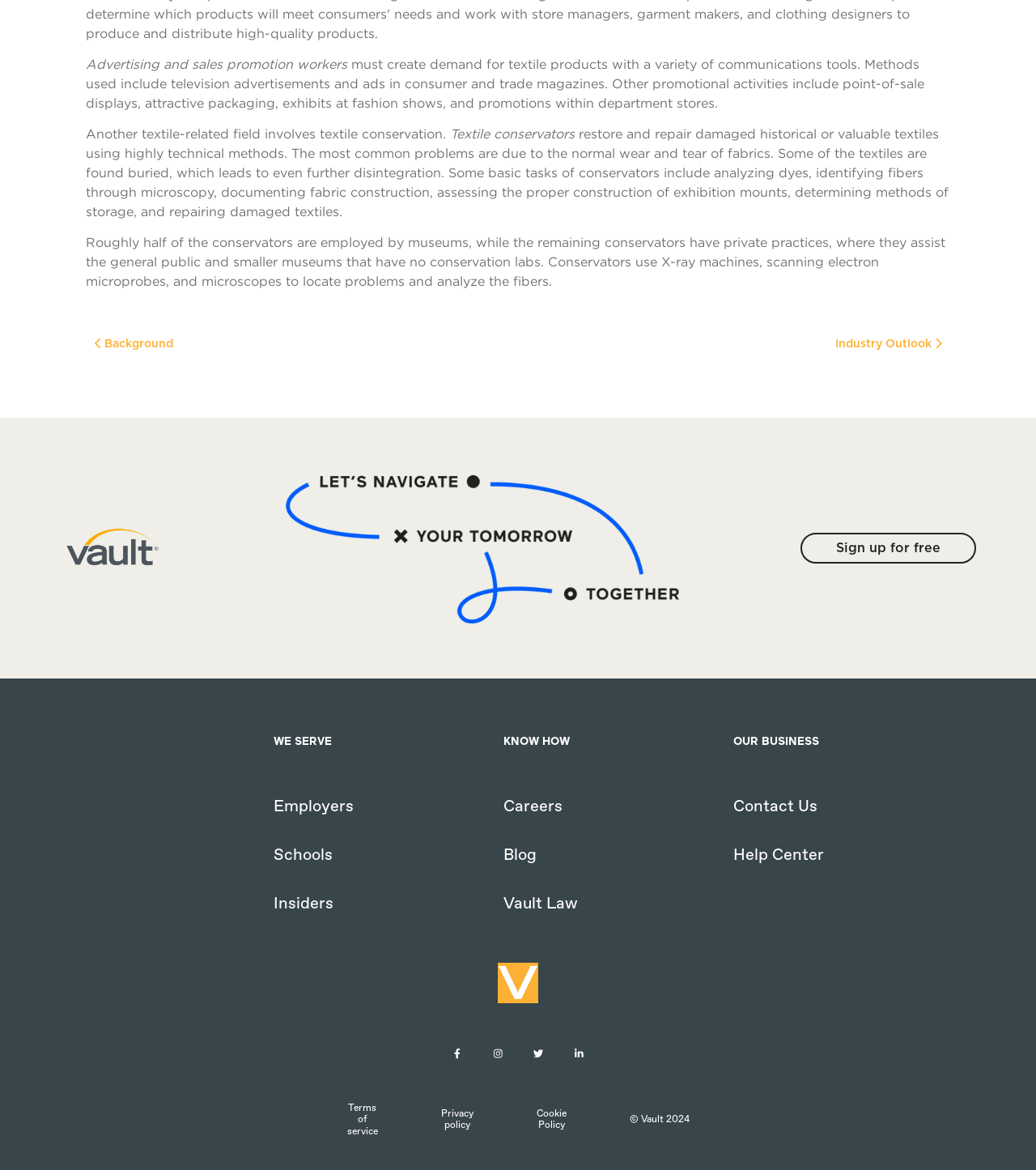What is the purpose of textile conservators?
Answer the question with a single word or phrase derived from the image.

Restore and repair damaged historical or valuable textiles